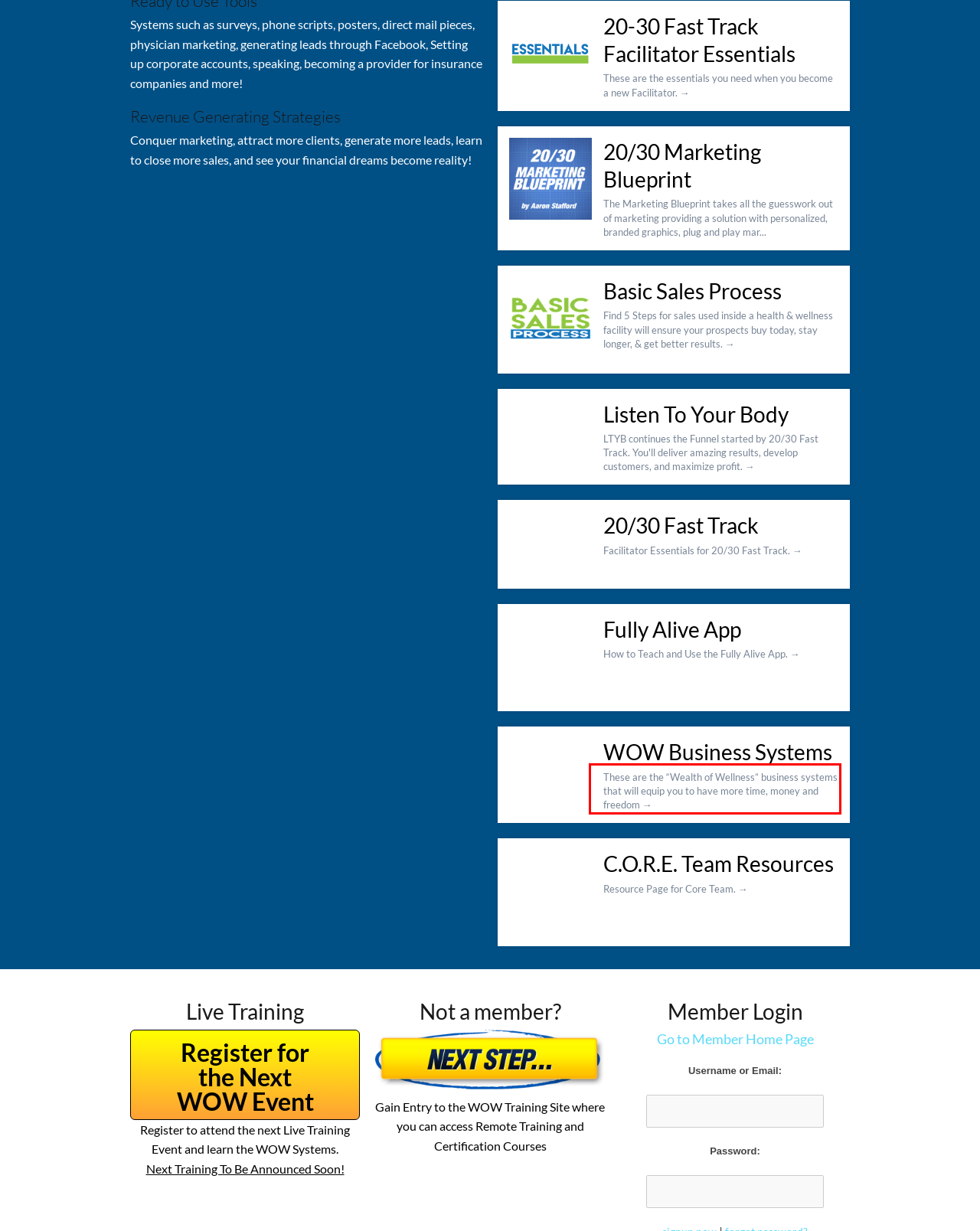Please extract the text content from the UI element enclosed by the red rectangle in the screenshot.

These are the “Wealth of Wellness” business systems that will equip you to have more time, money and freedom →